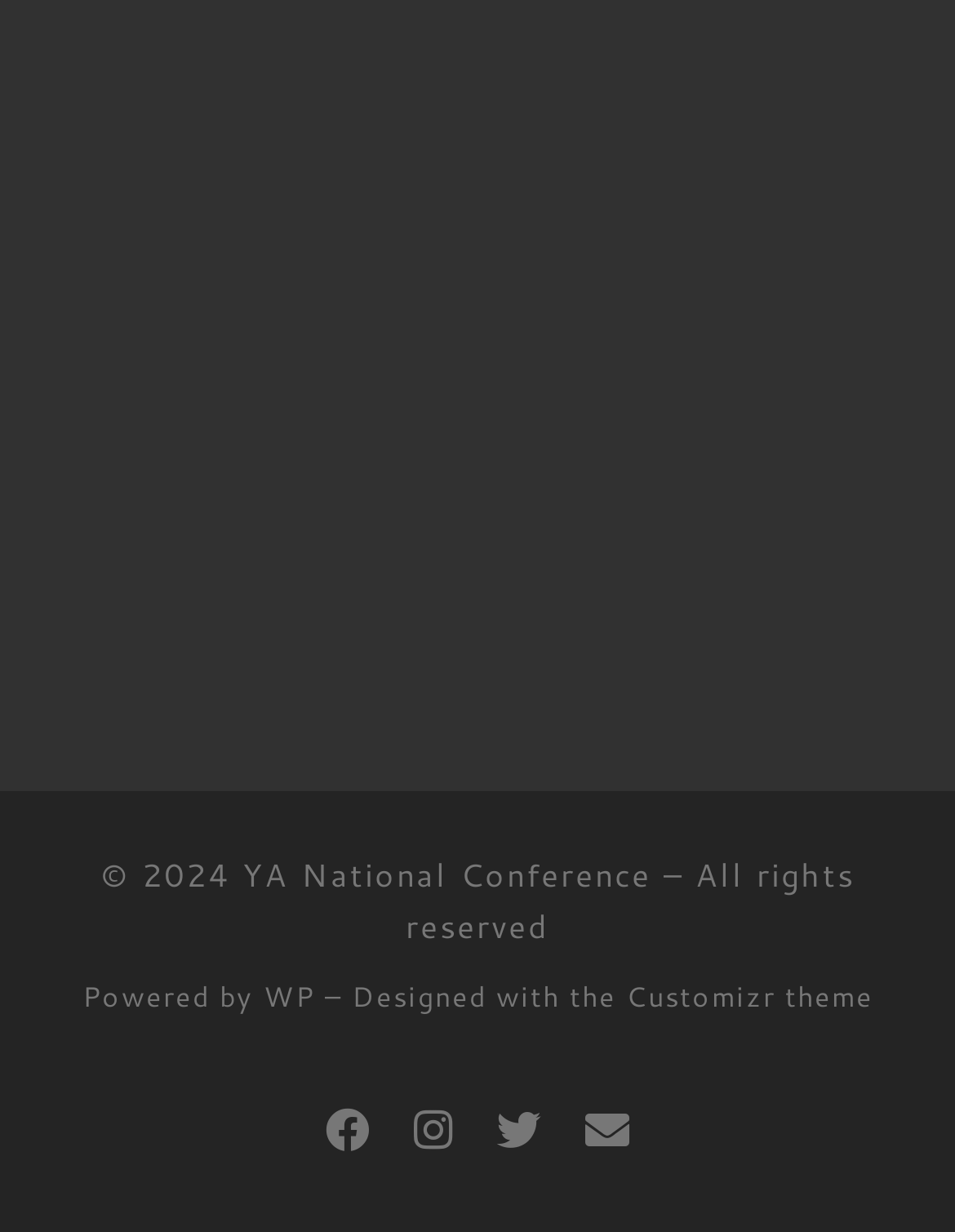What is the last link at the bottom of the webpage?
Refer to the image and give a detailed response to the question.

The last link at the bottom of the webpage is 'Contact Us', which can be found at the bottom right corner of the webpage.